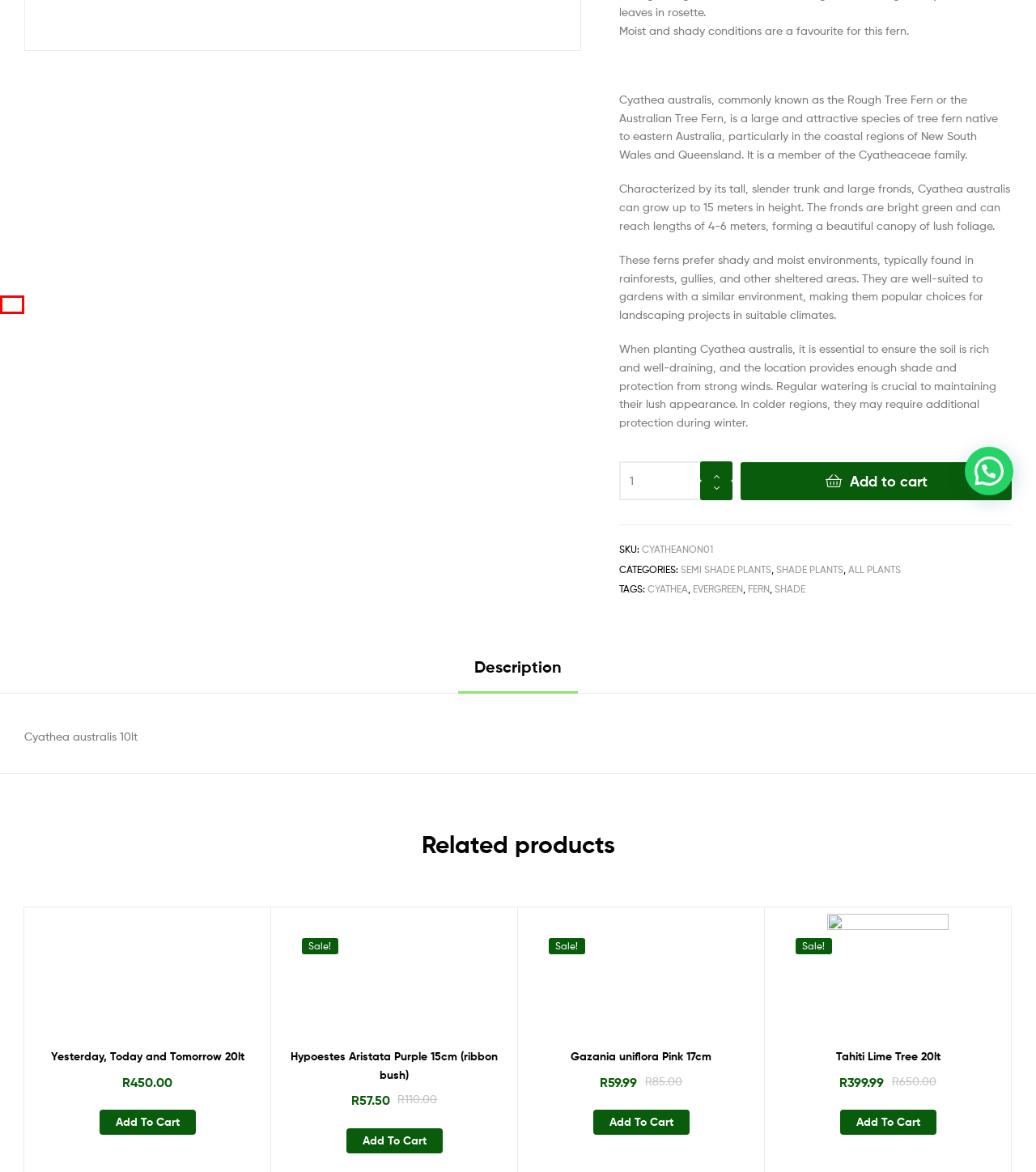Given a screenshot of a webpage with a red bounding box highlighting a UI element, determine which webpage description best matches the new webpage that appears after clicking the highlighted element. Here are the candidates:
A. Lawn and Grasses Archives
B. My Account - Click & Plant Online Garden Nursery
C. Full Sun Plants Archives
D. Tray Packs Archives
E. Contact us - Click & Plant Online Garden Nursery
F. Shop - Ekommart
G. Stones and Pavers Archives
H. Cart

H